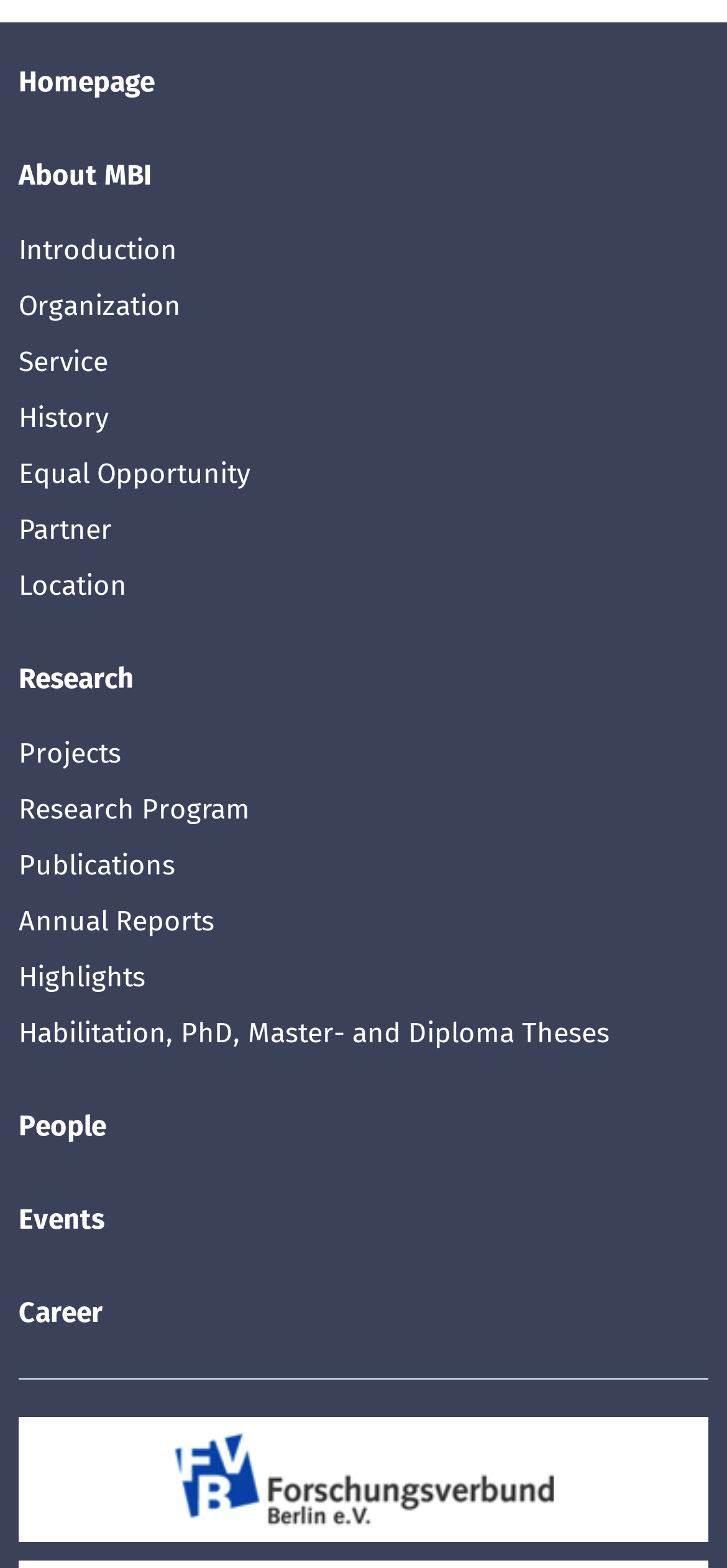Indicate the bounding box coordinates of the element that needs to be clicked to satisfy the following instruction: "explore career opportunities". The coordinates should be four float numbers between 0 and 1, i.e., [left, top, right, bottom].

[0.026, 0.819, 0.974, 0.855]